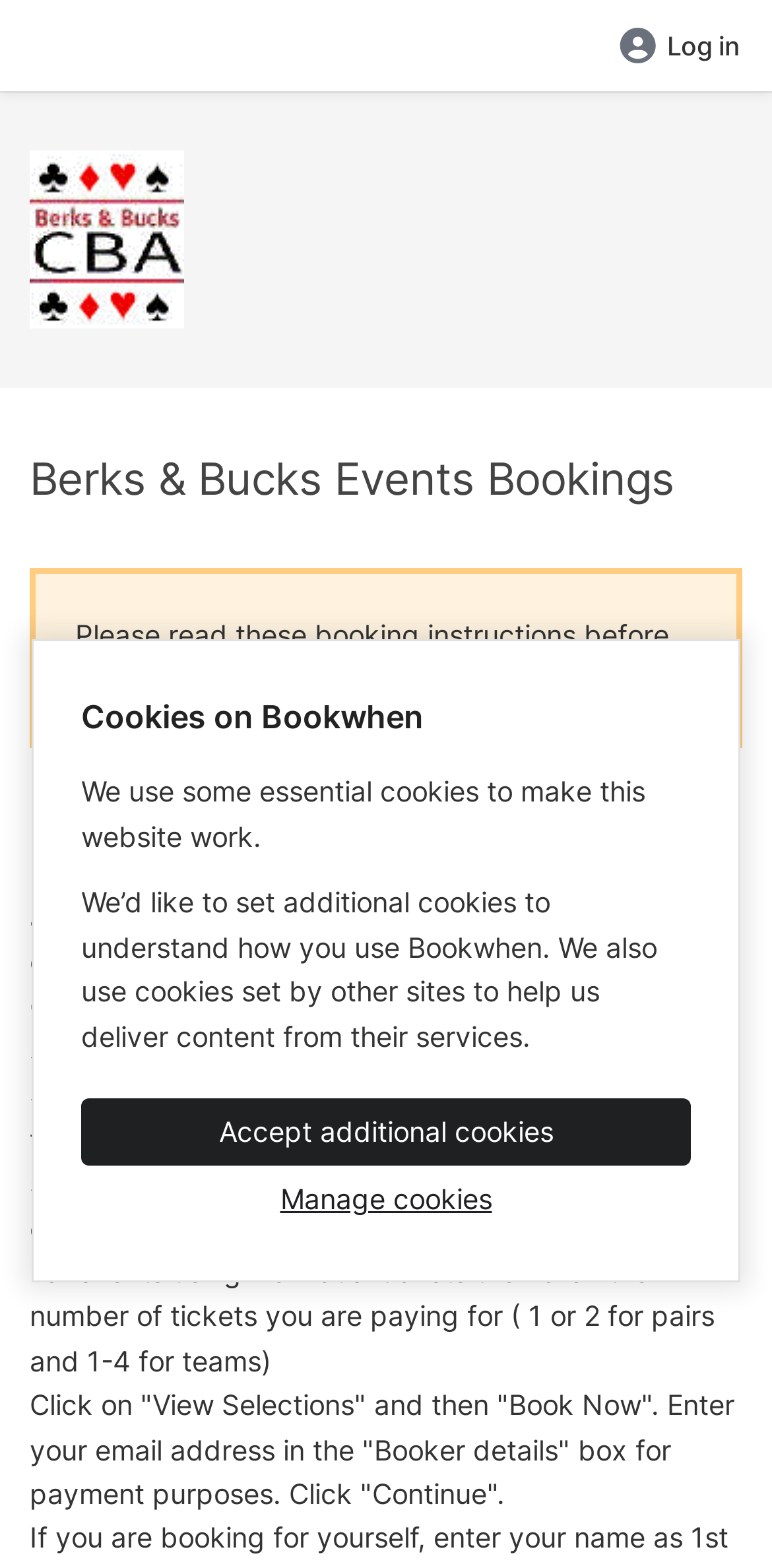Use a single word or phrase to answer this question: 
How many people can be booked for a teams event?

Up to 4